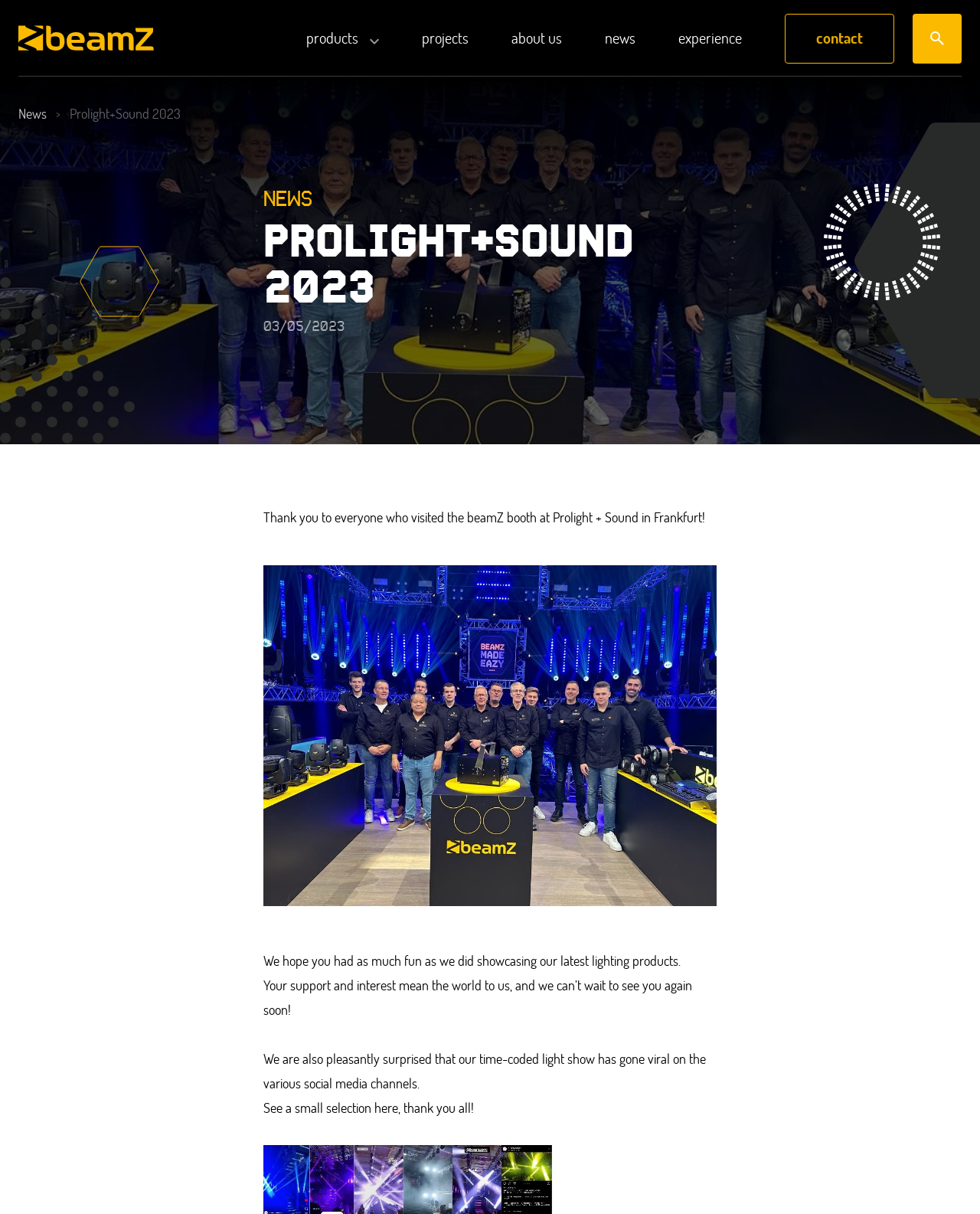What is the location of the event?
Provide a one-word or short-phrase answer based on the image.

Frankfurt